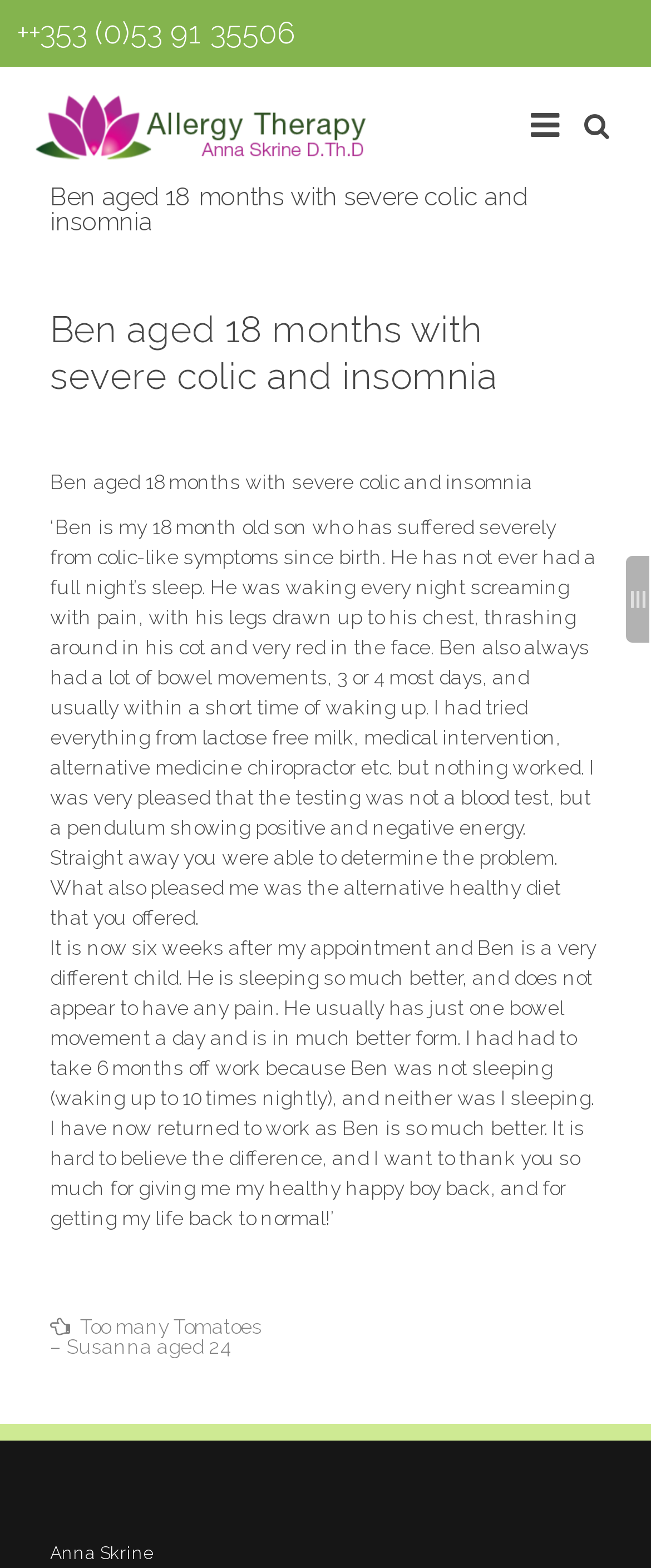Locate and provide the bounding box coordinates for the HTML element that matches this description: "aria-label="Share on email"".

None